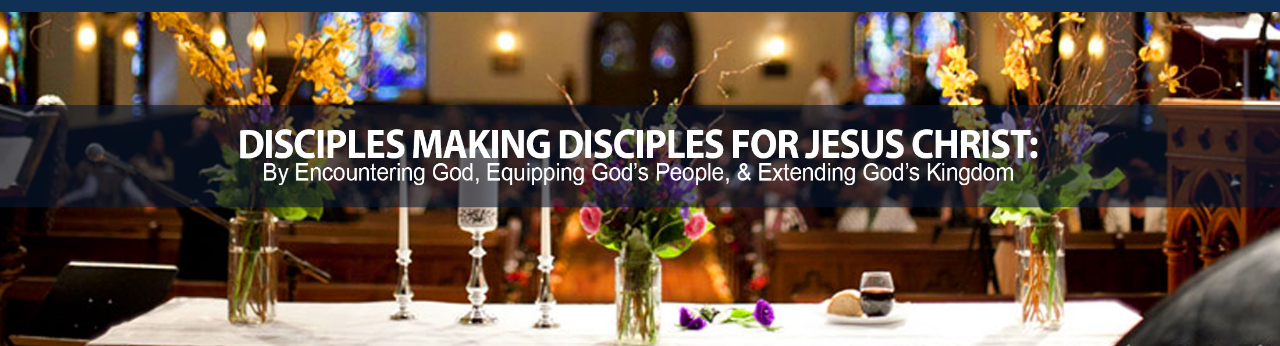Offer a comprehensive description of the image.

This image captures a serene interior of a church, showcasing a beautifully arranged altar adorned with several vases of flowers and lit candles. In the background, stained glass windows emit soft, colorful light, enhancing the spiritual ambiance of the scene. Overlaid on the image is a prominent banner with the text "DISCIPLES MAKING DISCIPLES FOR JESUS CHRIST: By Encountering God, Equipping God’s People, & Extending God’s Kingdom." This text encapsulates the mission and community focus of the Christ Episcopal Church, symbolizing their commitment to fostering discipleship and spiritual growth. The overall atmosphere conveys a sense of devotion and a welcoming environment for congregants.